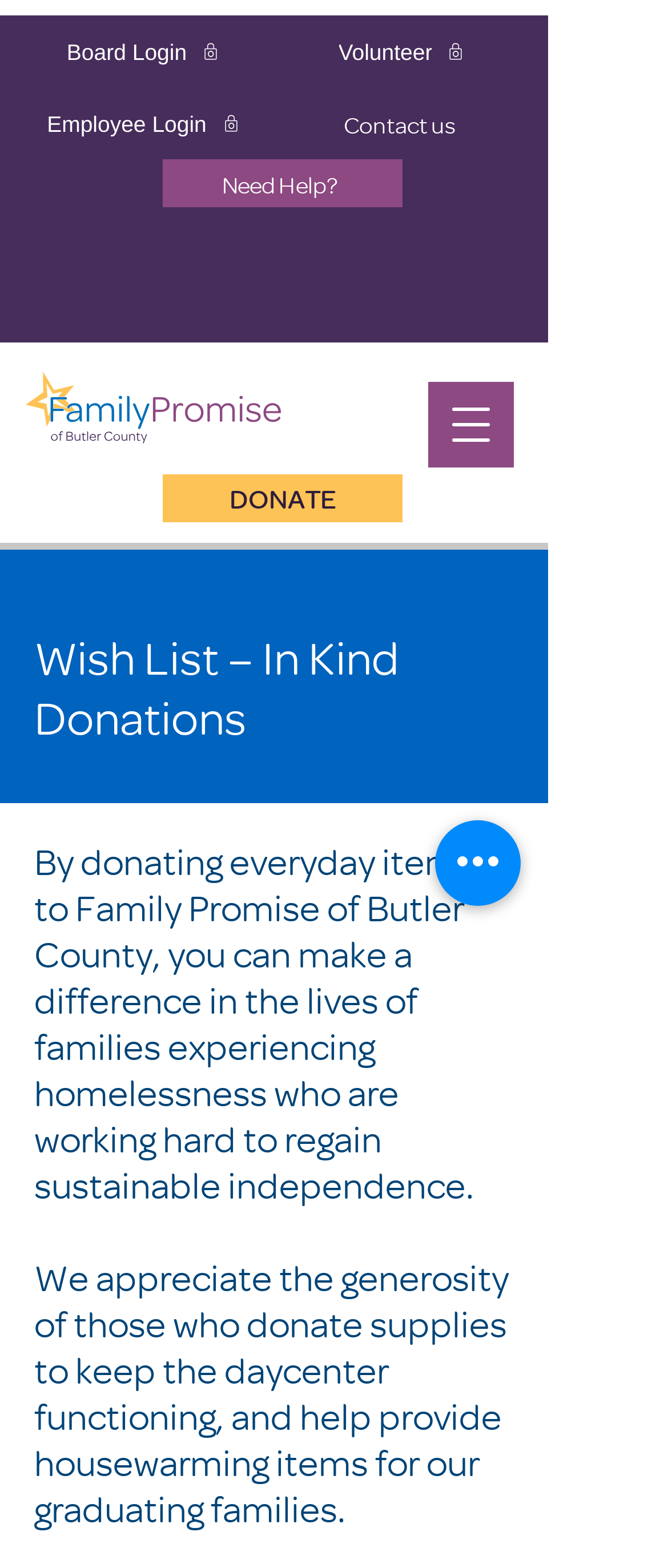Determine the bounding box coordinates for the area that should be clicked to carry out the following instruction: "Donate".

[0.244, 0.303, 0.603, 0.333]